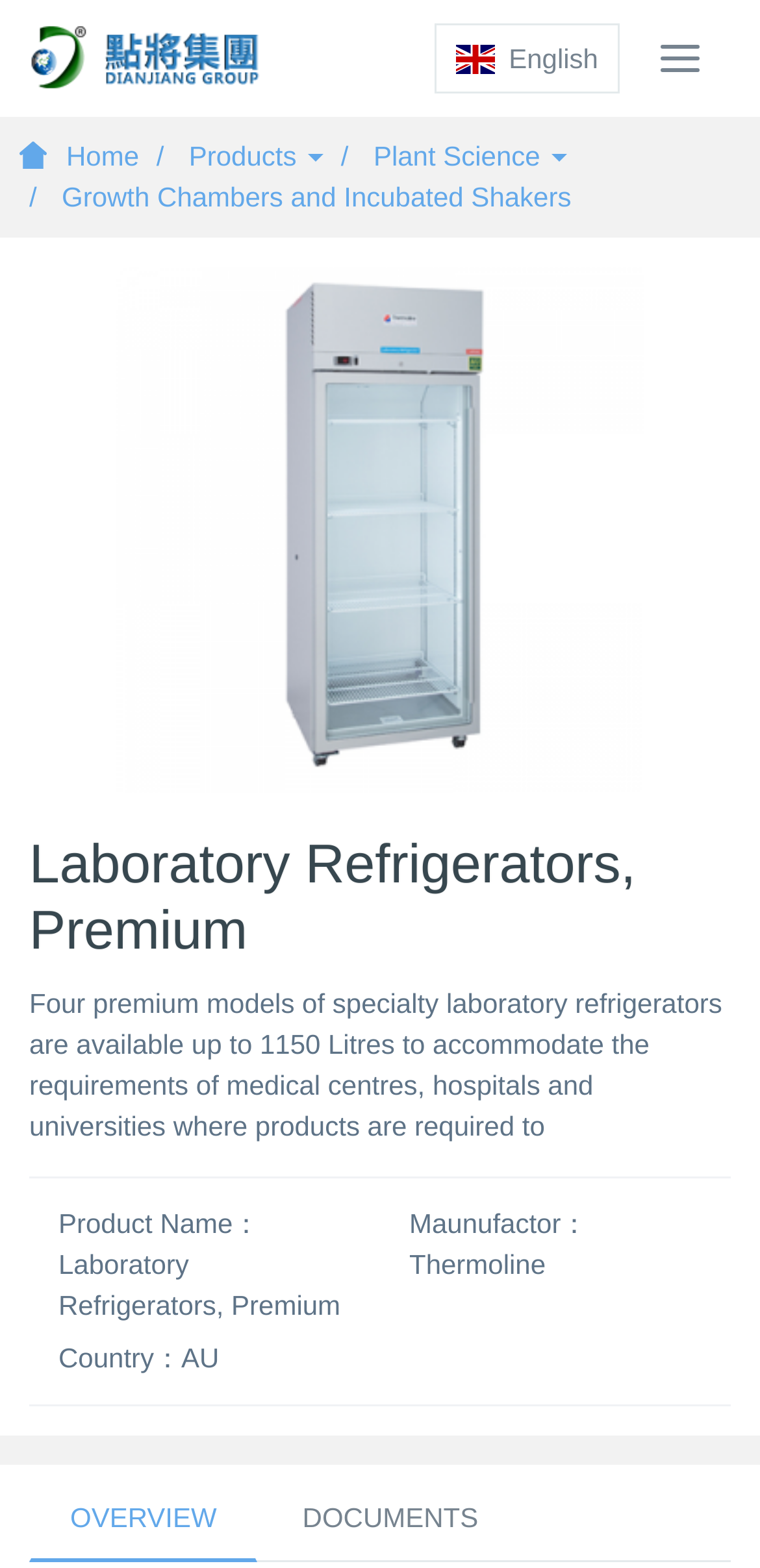Specify the bounding box coordinates of the element's region that should be clicked to achieve the following instruction: "Select English language". The bounding box coordinates consist of four float numbers between 0 and 1, in the format [left, top, right, bottom].

[0.572, 0.015, 0.815, 0.06]